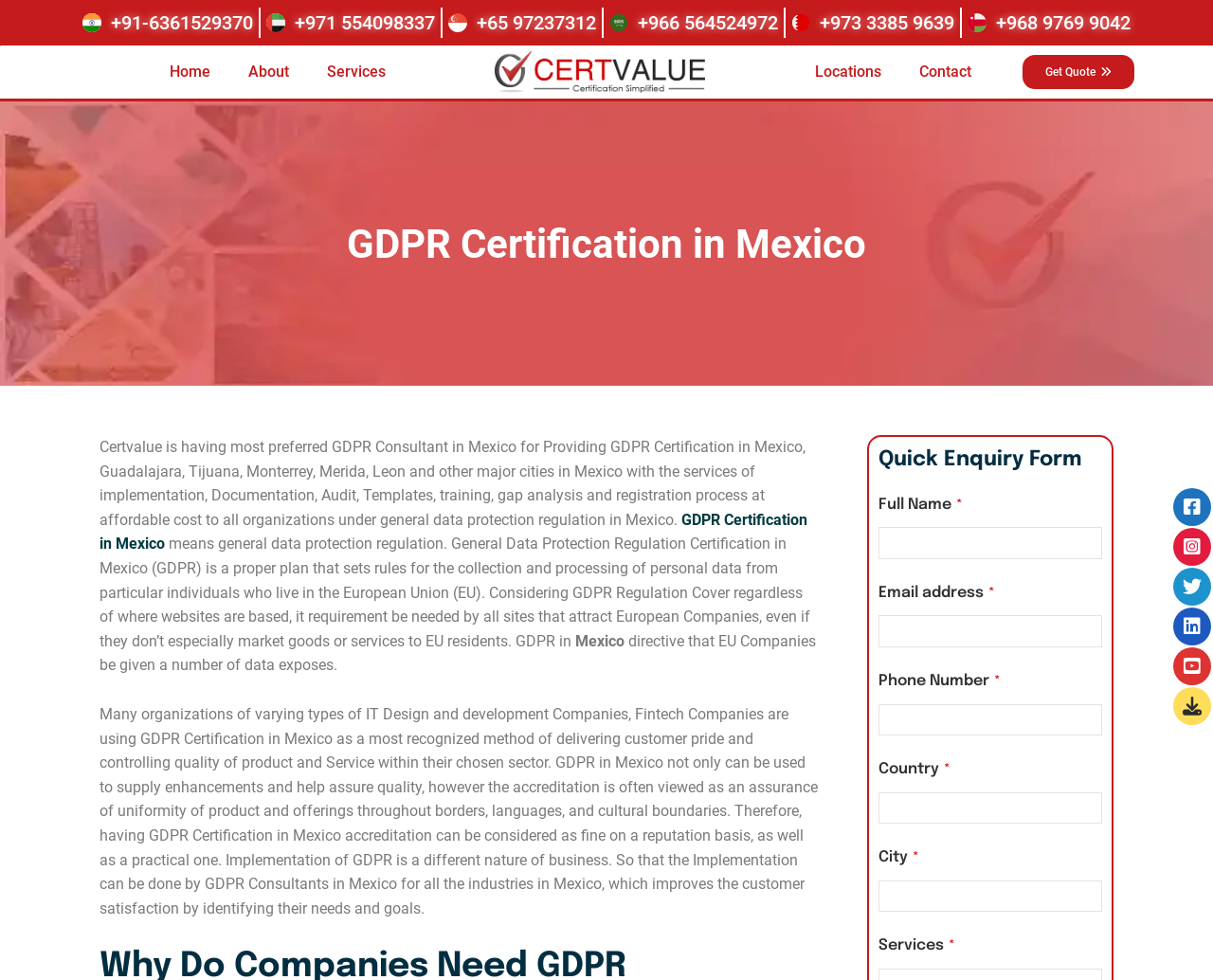Find and provide the bounding box coordinates for the UI element described here: "+966 564524972". The coordinates should be given as four float numbers between 0 and 1: [left, top, right, bottom].

[0.502, 0.008, 0.641, 0.039]